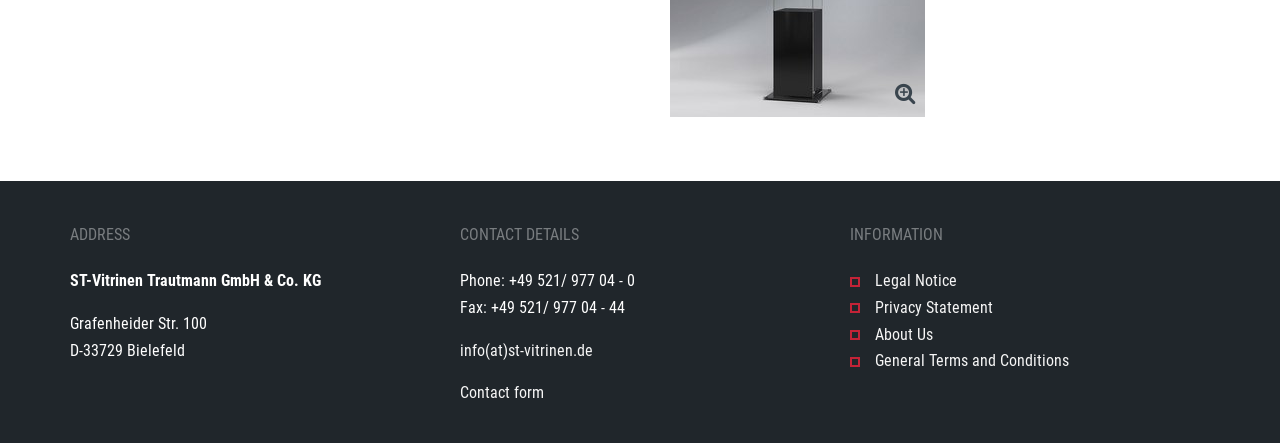What is the company name?
Please use the visual content to give a single word or phrase answer.

ST-Vitrinen Trautmann GmbH & Co. KG